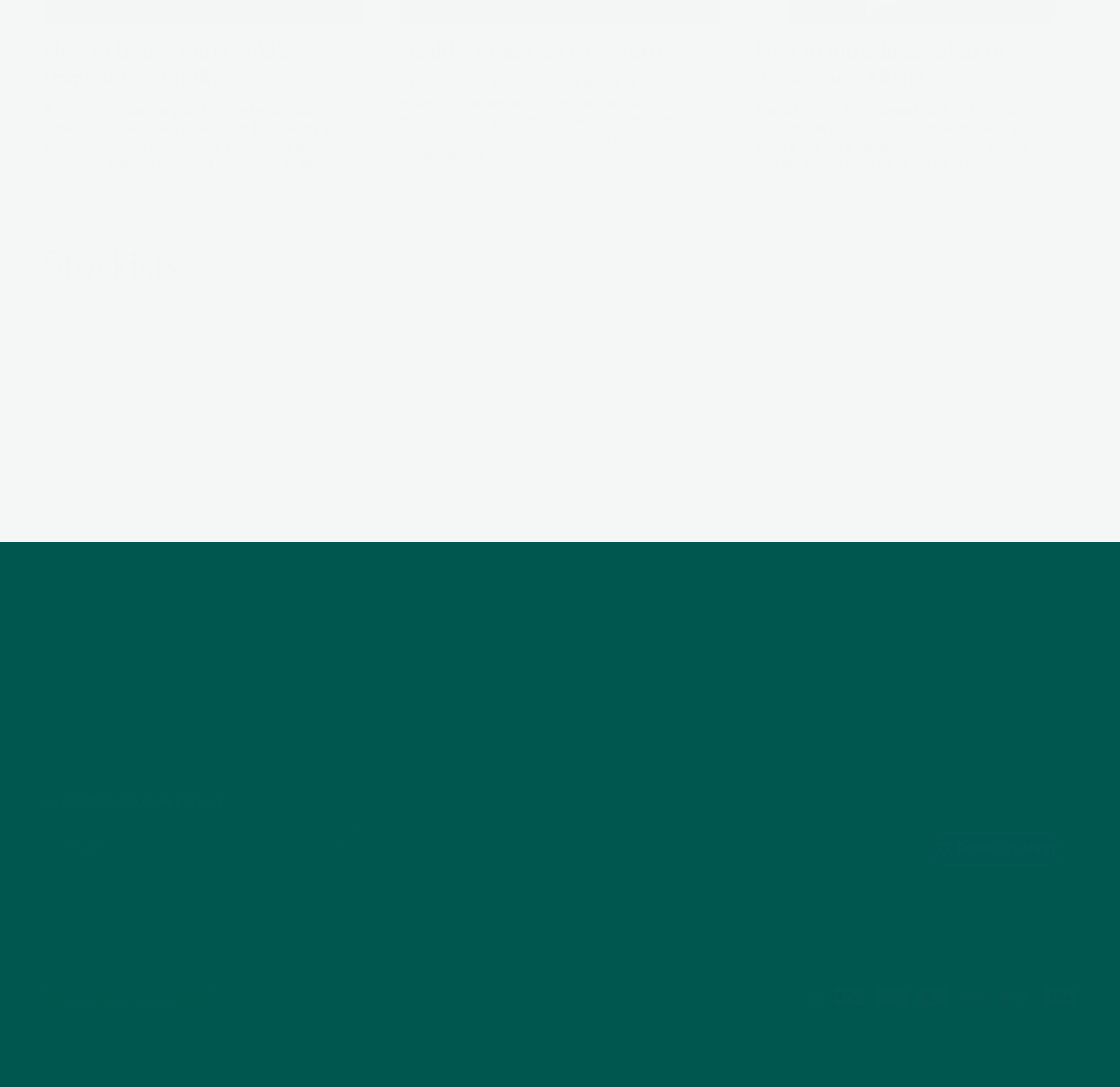What is the phone number to contact?
Answer the question based on the image using a single word or a brief phrase.

(09) 817 1530